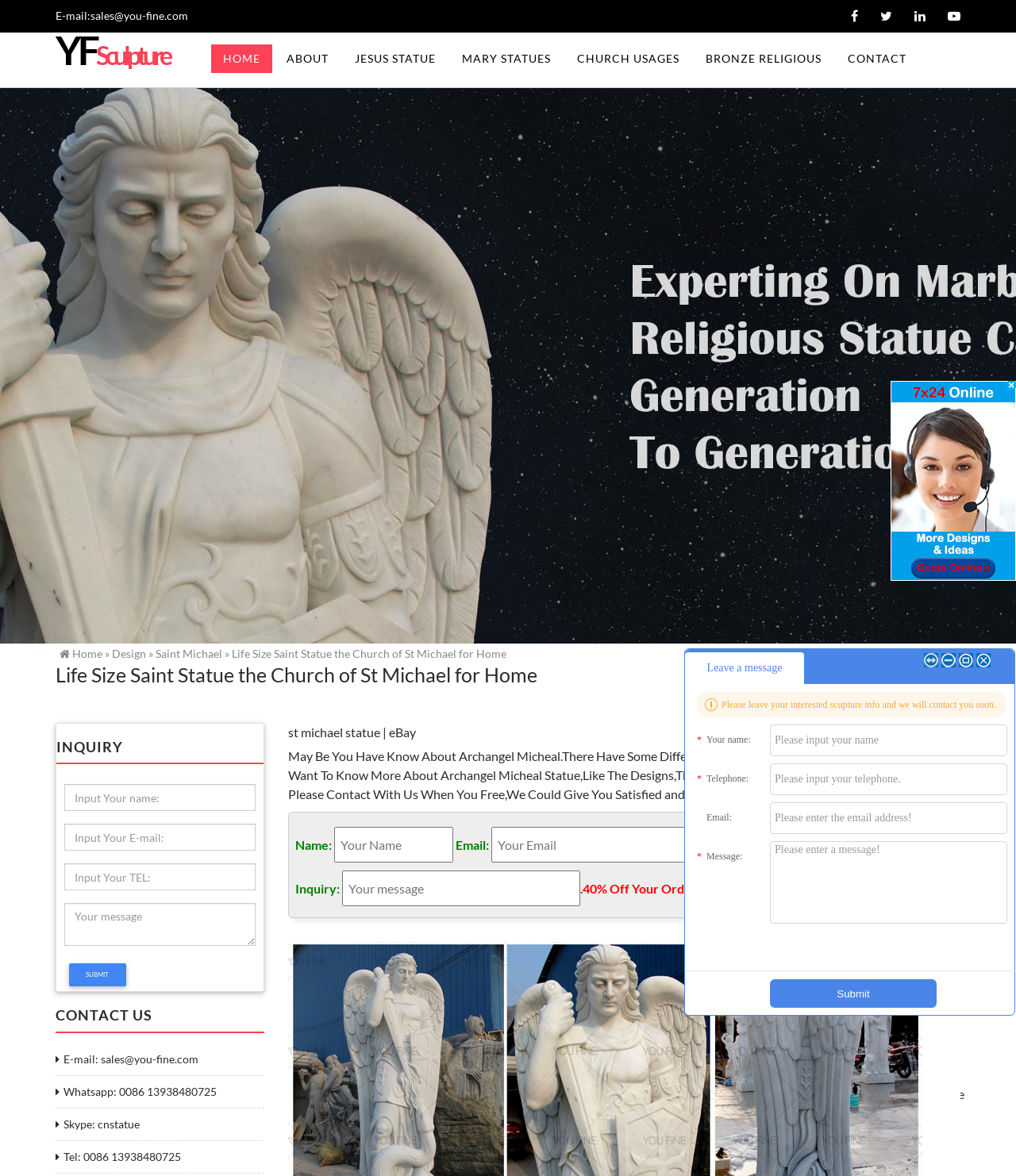What is the company's email address?
Carefully analyze the image and provide a detailed answer to the question.

I found the company's email address 'sales@you-fine.com' in the contact information section of the webpage, which is linked to the text 'E-mail:'.